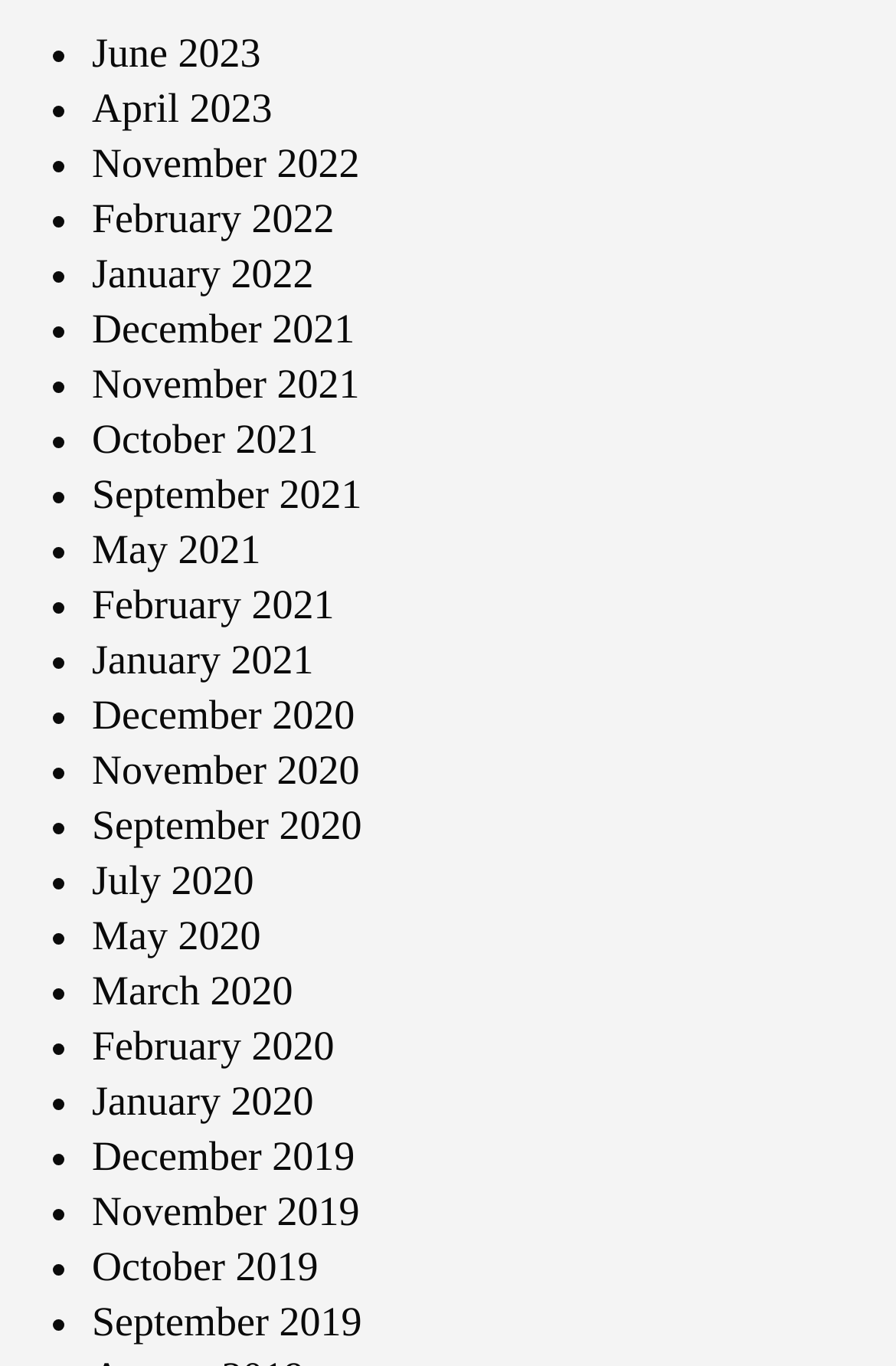How many links are on this webpage?
Use the image to answer the question with a single word or phrase.

30